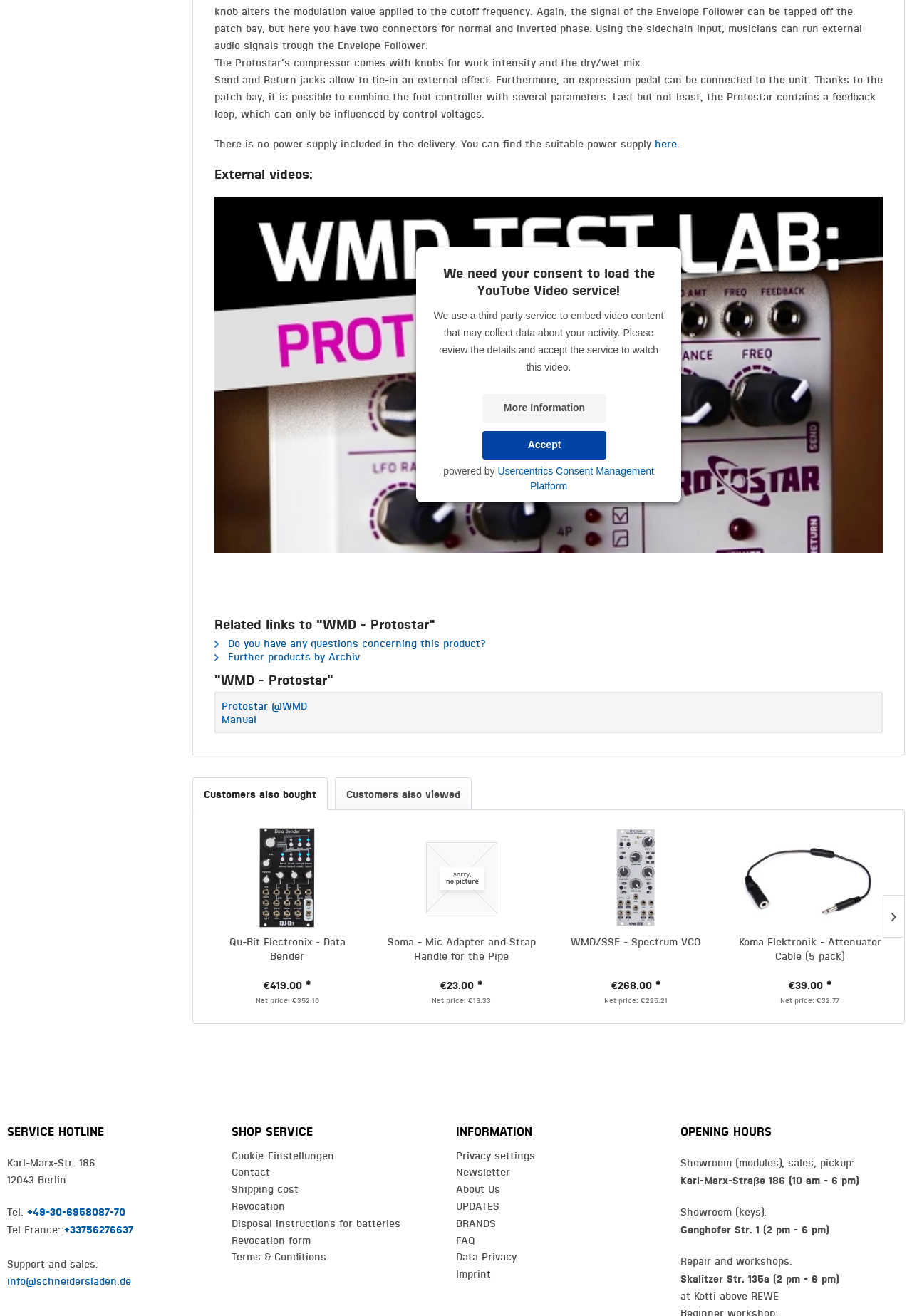What is the purpose of the patch bay?
Look at the image and respond with a single word or a short phrase.

To combine the foot controller with several parameters